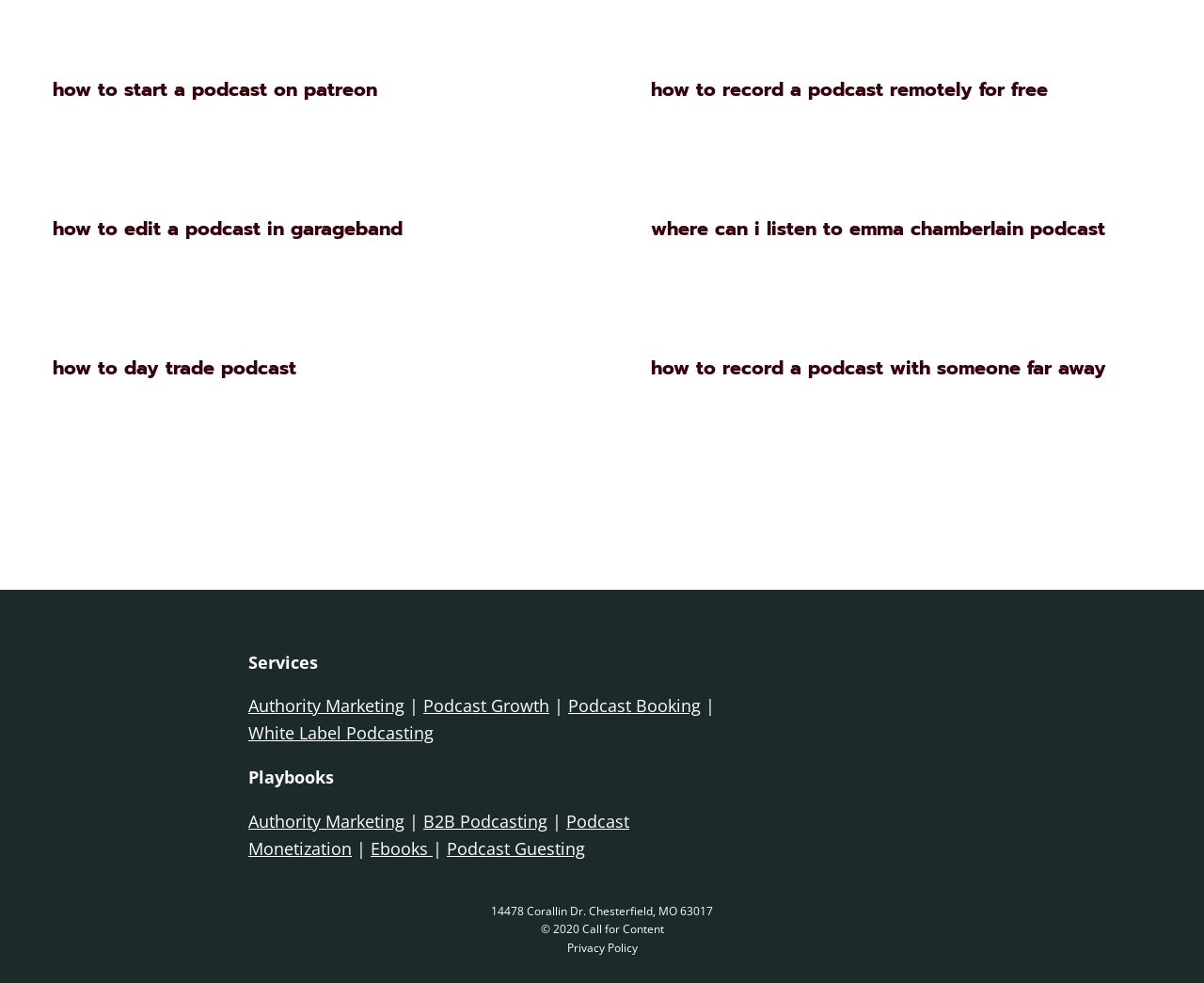Find the bounding box coordinates for the element that must be clicked to complete the instruction: "click on 'Privacy Policy'". The coordinates should be four float numbers between 0 and 1, indicated as [left, top, right, bottom].

[0.471, 0.956, 0.529, 0.972]